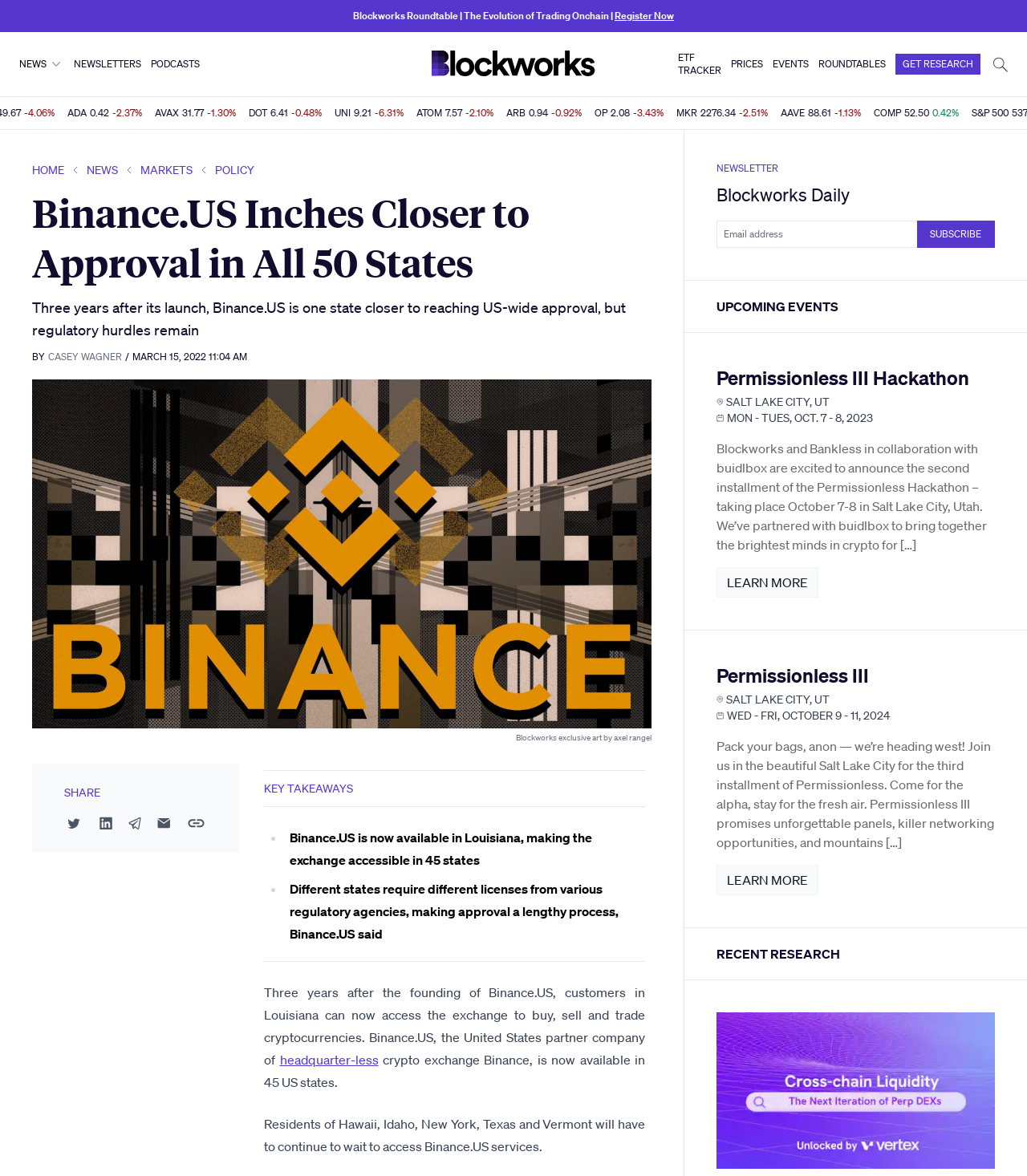Identify the bounding box coordinates of the clickable region necessary to fulfill the following instruction: "Register for the Blockworks Roundtable". The bounding box coordinates should be four float numbers between 0 and 1, i.e., [left, top, right, bottom].

[0.598, 0.008, 0.656, 0.019]